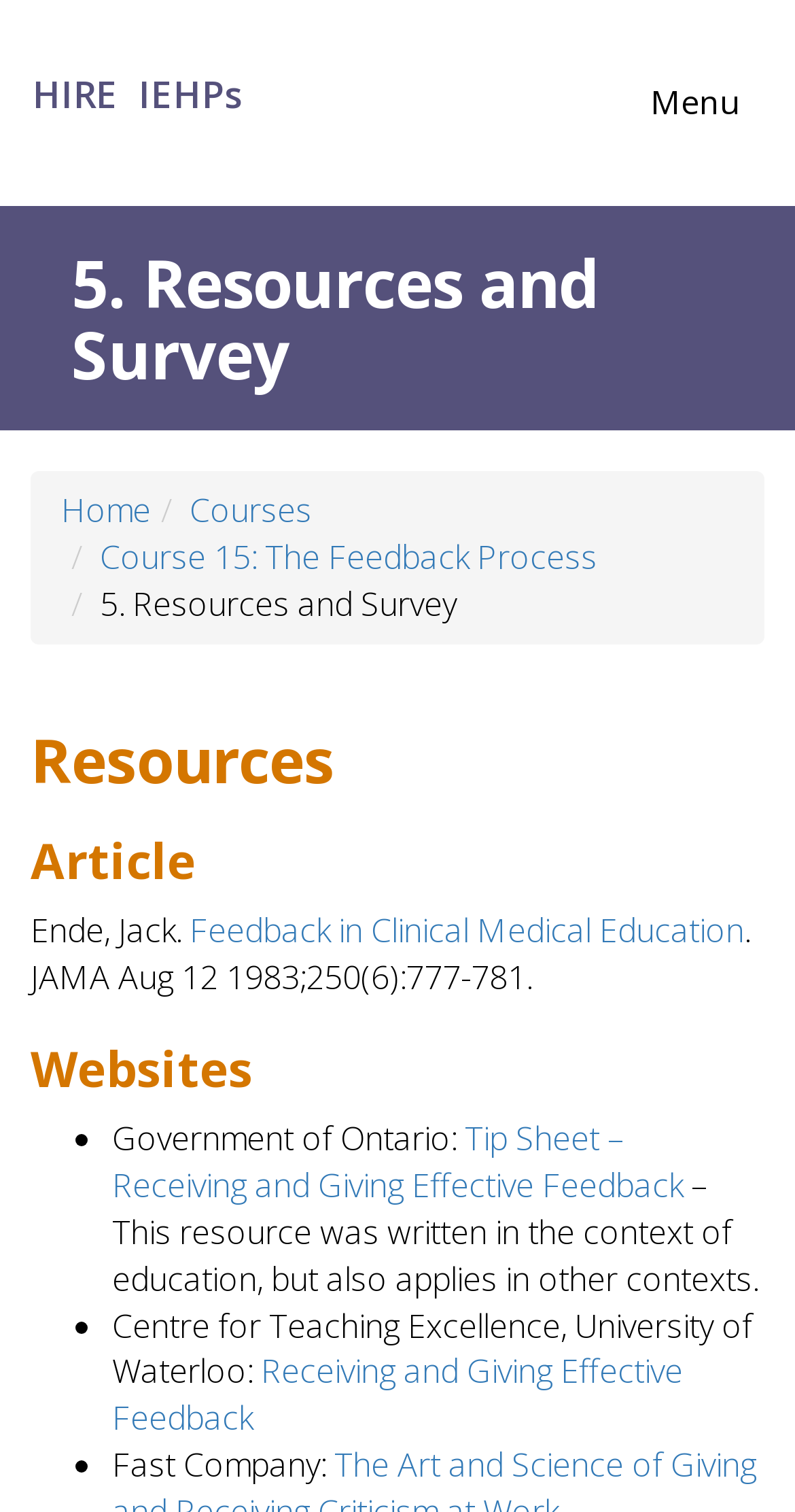Please find the main title text of this webpage.

5. Resources and Survey